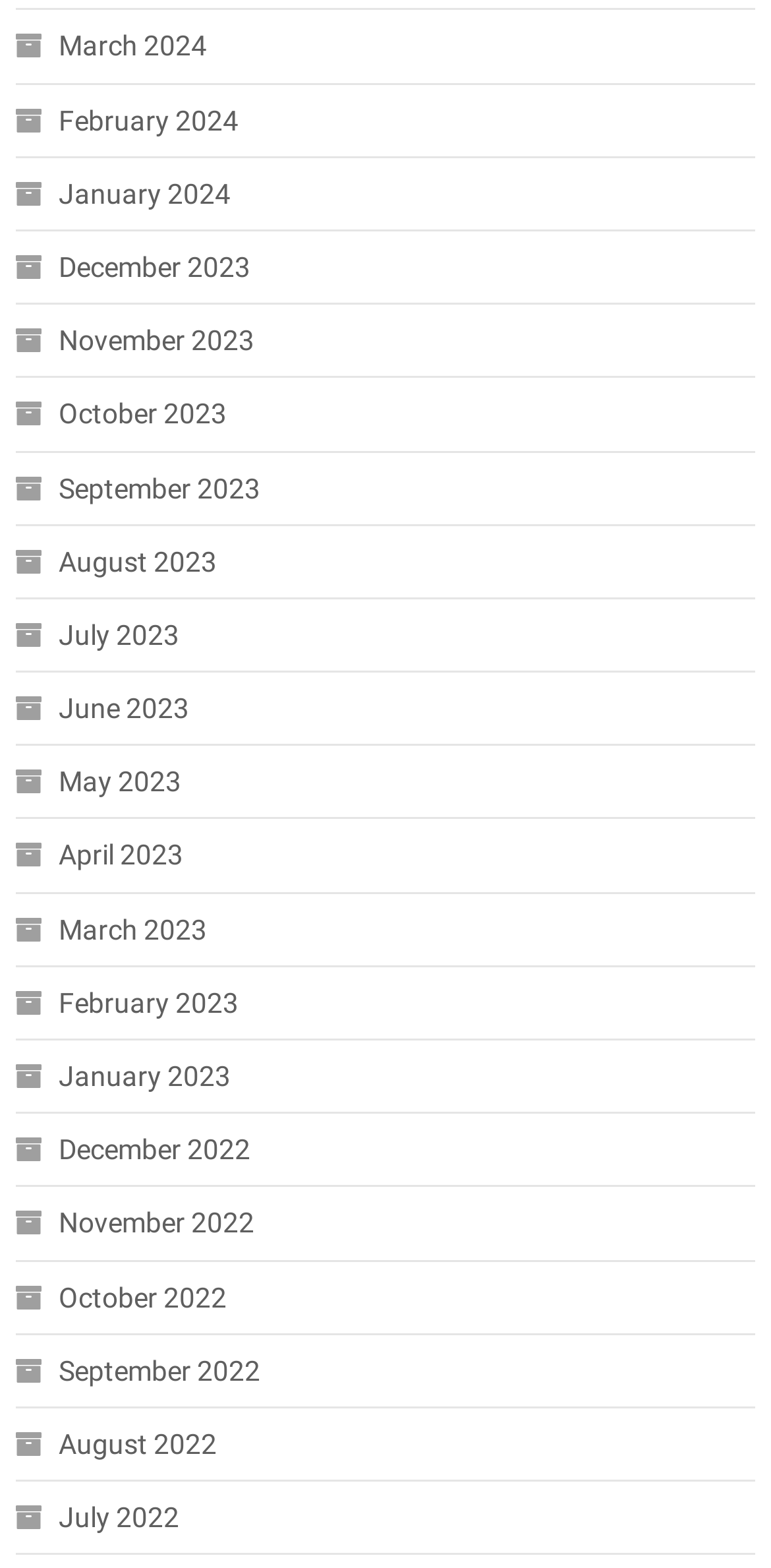Determine the bounding box coordinates for the clickable element required to fulfill the instruction: "Go to February 2023". Provide the coordinates as four float numbers between 0 and 1, i.e., [left, top, right, bottom].

[0.02, 0.623, 0.31, 0.656]